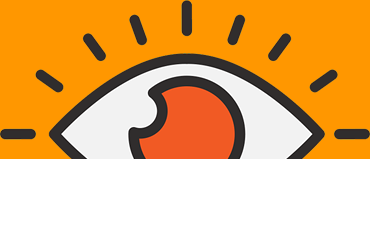Answer briefly with one word or phrase:
What is the color of the sclera in the eye design?

white